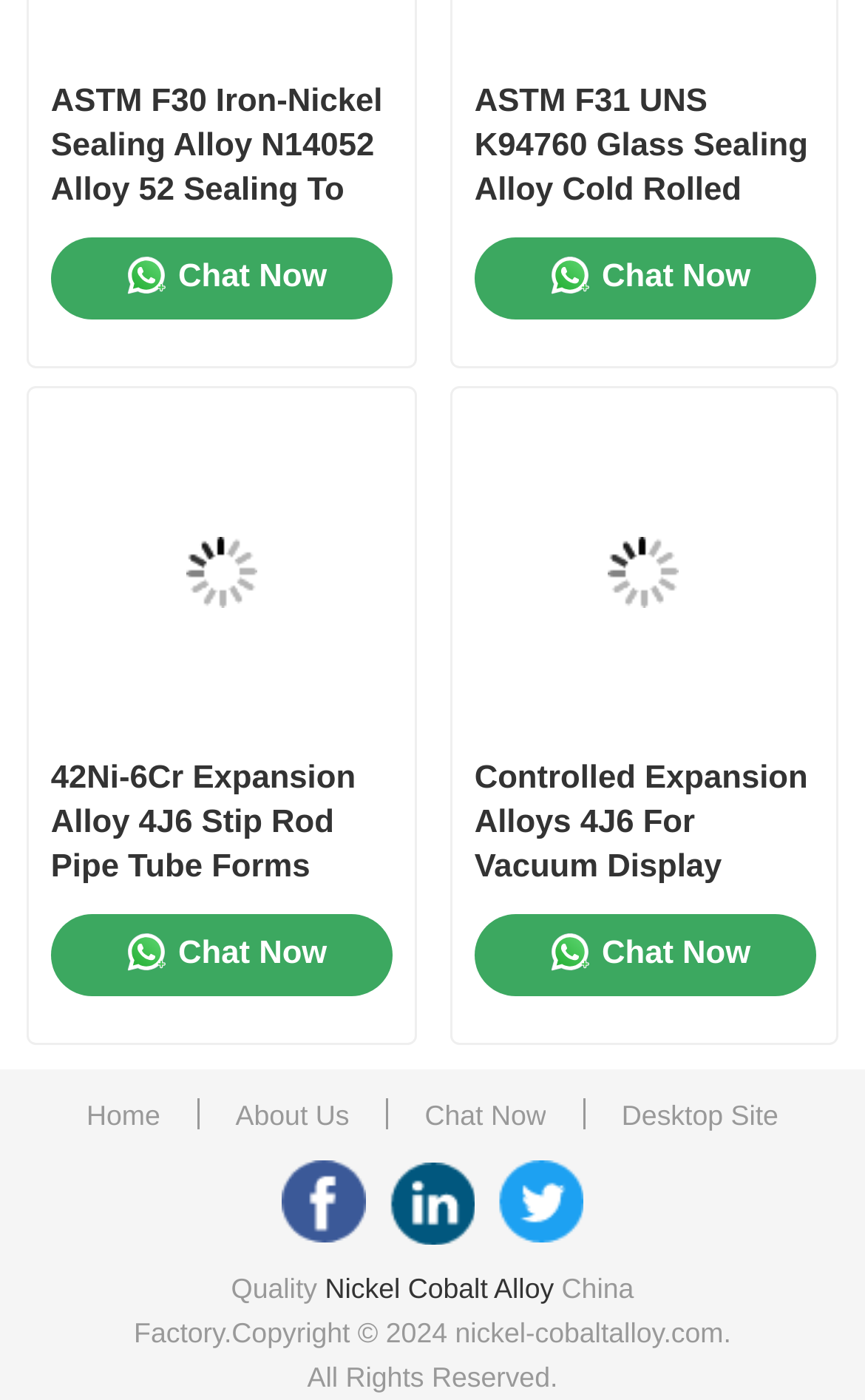Using the format (top-left x, top-left y, bottom-right x, bottom-right y), and given the element description, identify the bounding box coordinates within the screenshot: Controlled Expansion Alloys

[0.08, 0.904, 0.92, 0.992]